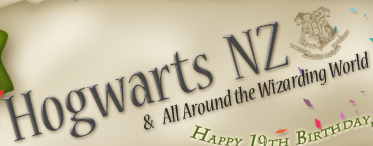Elaborate on the various elements present in the image.

The image showcases a celebratory banner for "Hogwarts NZ," beautifully designed to commemorate the 19th birthday of the platform. The prominent text reads "Hogwarts NZ & All Around the Wizarding World," emphasizing a welcoming connection to the broader magical community. Beneath this, the phrase "Happy 19th Birthday!" conveys a festive spirit, enhanced by colorful confetti elements that suggest celebration and joy. This banner not only highlights the significance of the milestone but also reflects the engaging and magical atmosphere of the community. On the side, a crest emblem adds a touch of authenticity and aligns with the themes of the wizarding world, inviting members and visitors to participate in the festivities.